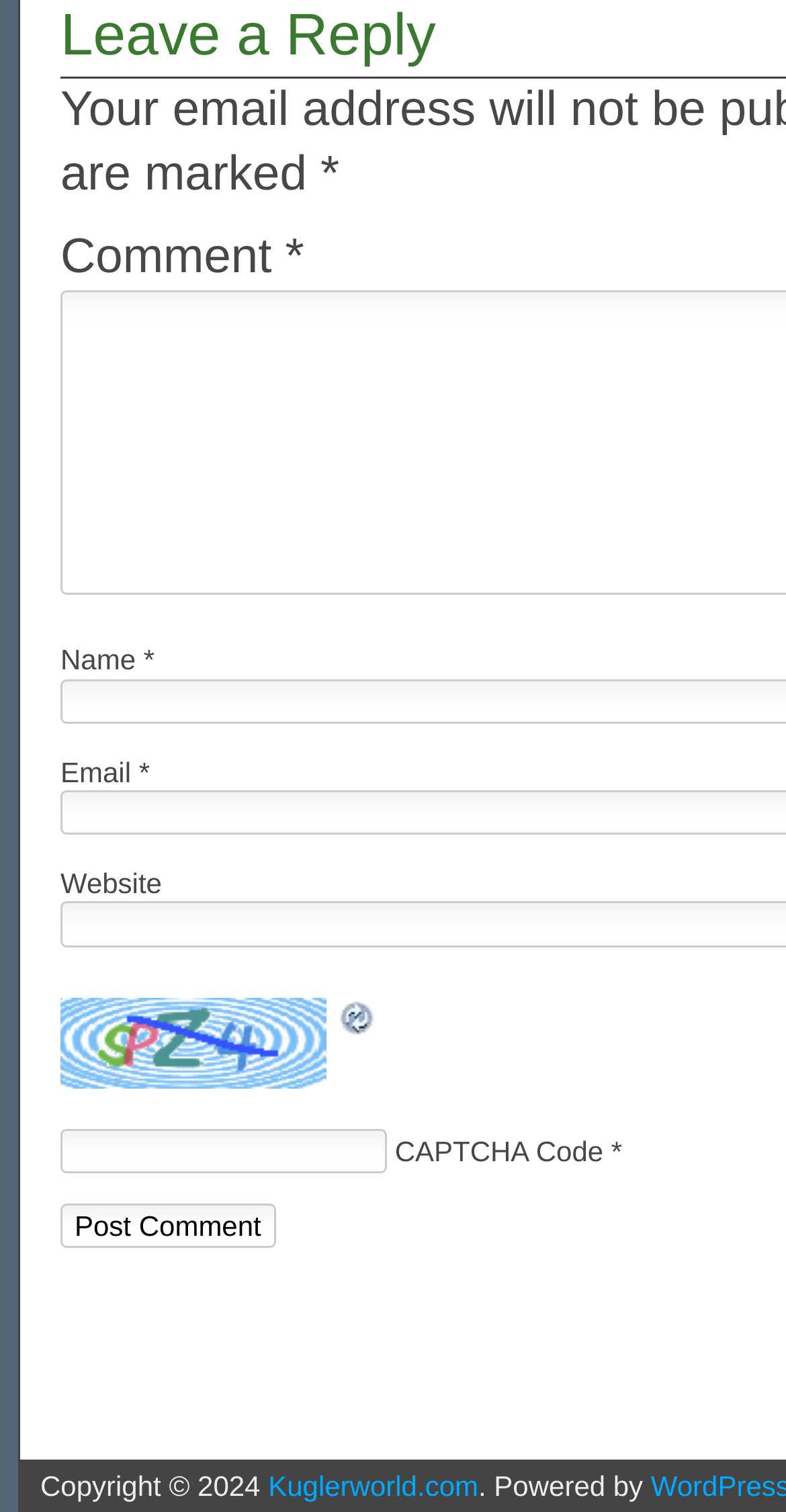Find the coordinates for the bounding box of the element with this description: "alt="Helmet History" name="hemet"".

None